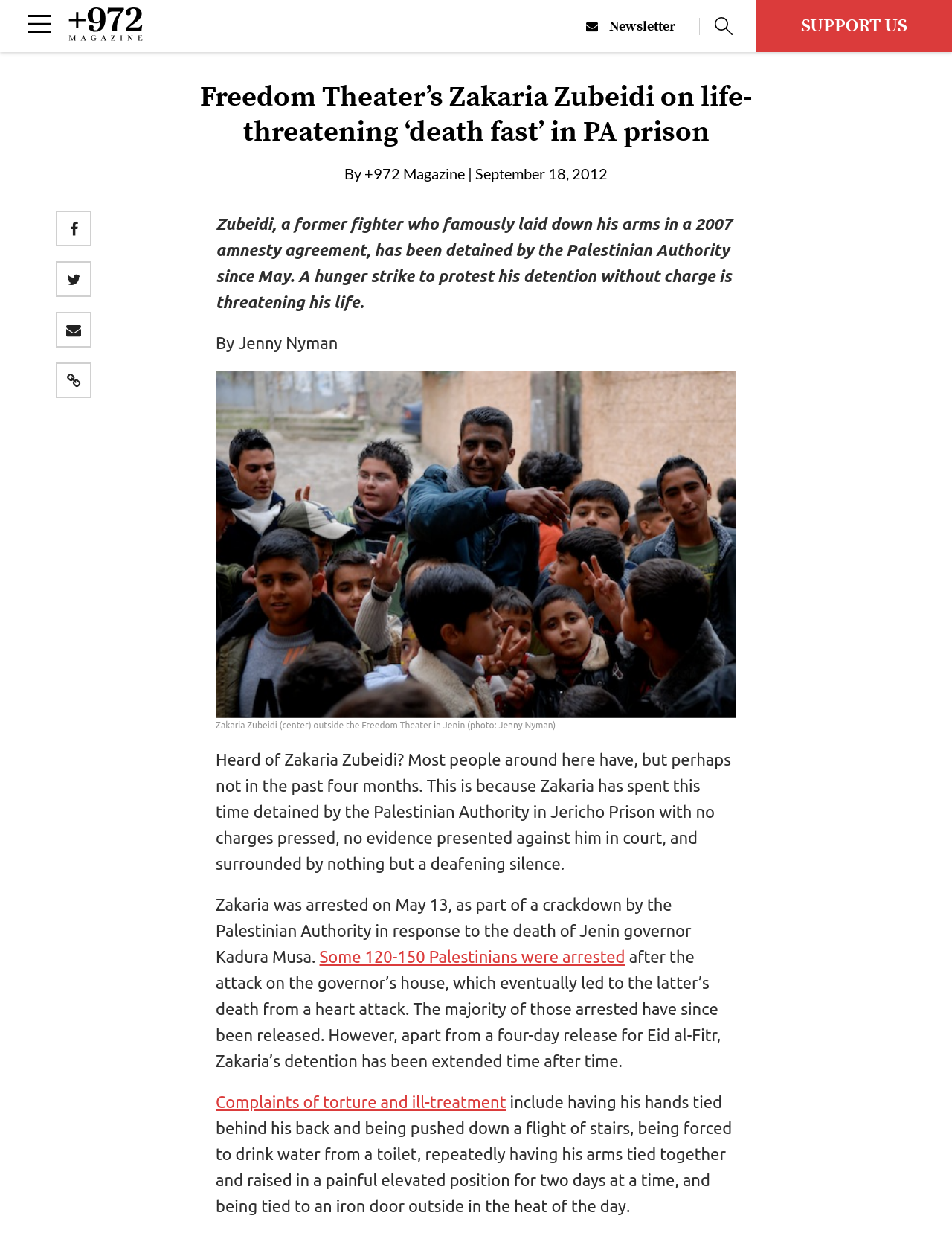Determine the bounding box coordinates for the HTML element mentioned in the following description: "October 7 war". The coordinates should be a list of four floats ranging from 0 to 1, represented as [left, top, right, bottom].

[0.0, 0.08, 0.219, 0.102]